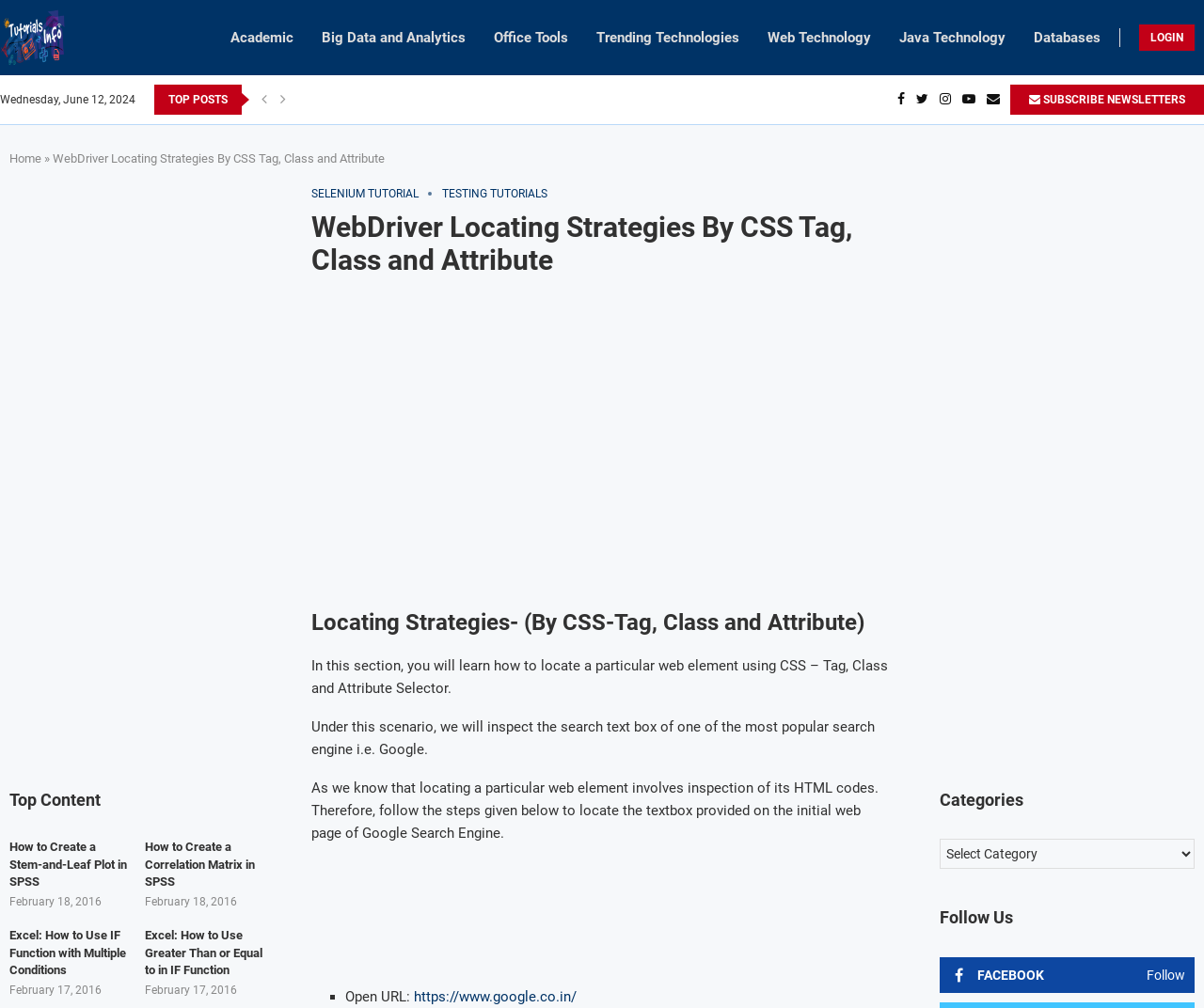Provide the text content of the webpage's main heading.

WebDriver Locating Strategies By CSS Tag, Class and Attribute